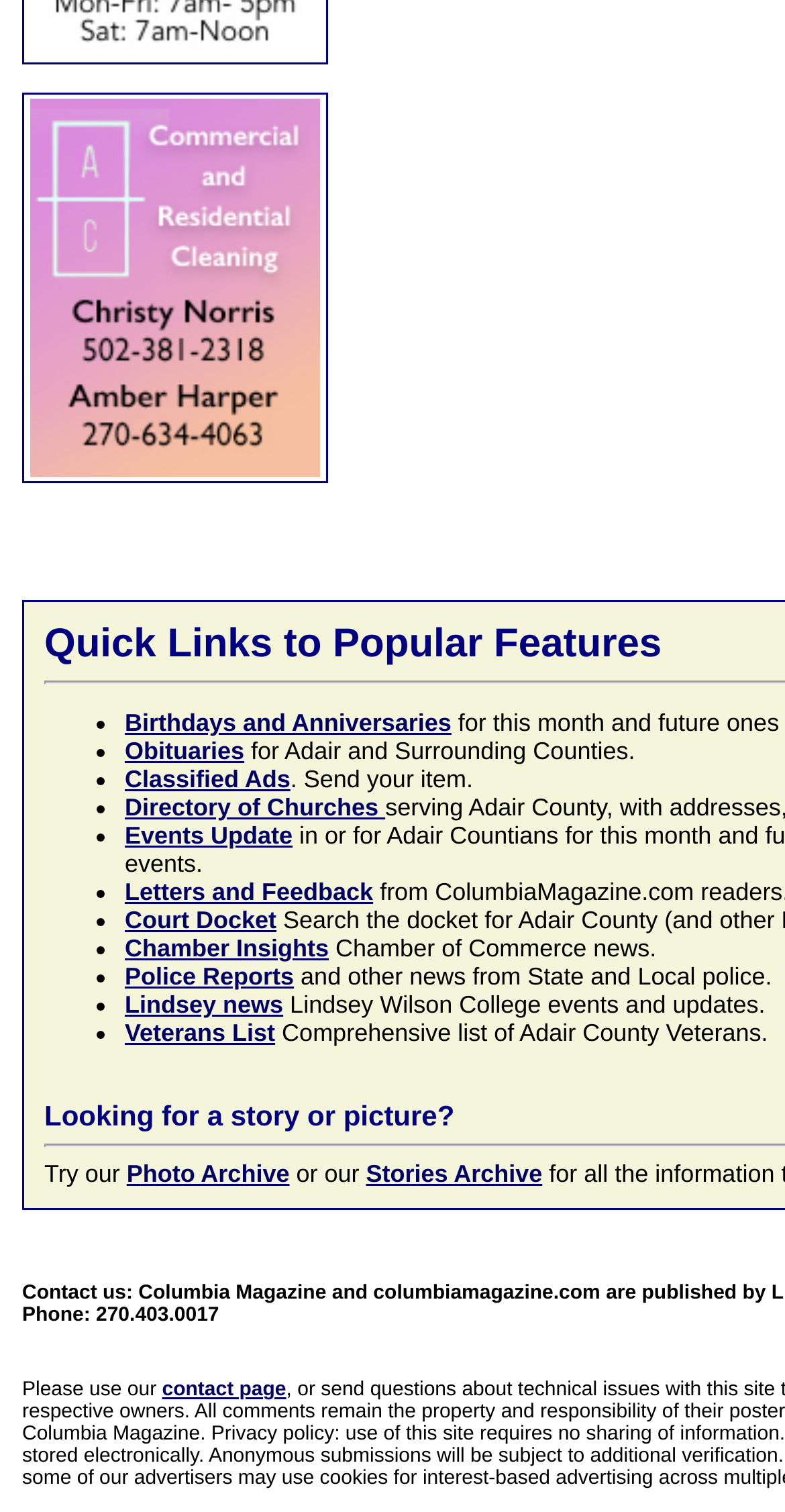Using the format (top-left x, top-left y, bottom-right x, bottom-right y), provide the bounding box coordinates for the described UI element. All values should be floating point numbers between 0 and 1: Directory of Churches

[0.159, 0.525, 0.491, 0.543]